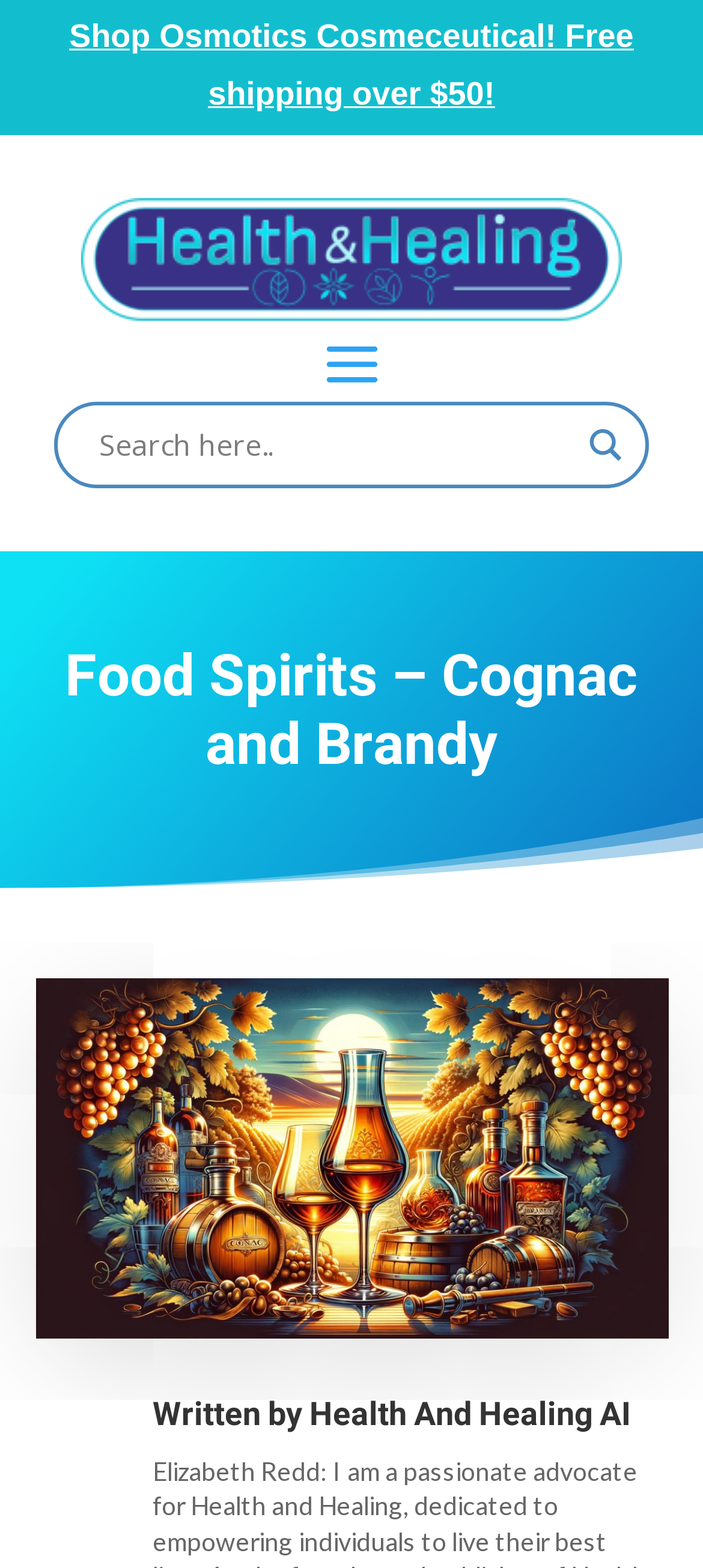What is the call-to-action on the top banner? From the image, respond with a single word or brief phrase.

Shop Osmotics Cosmeceutical